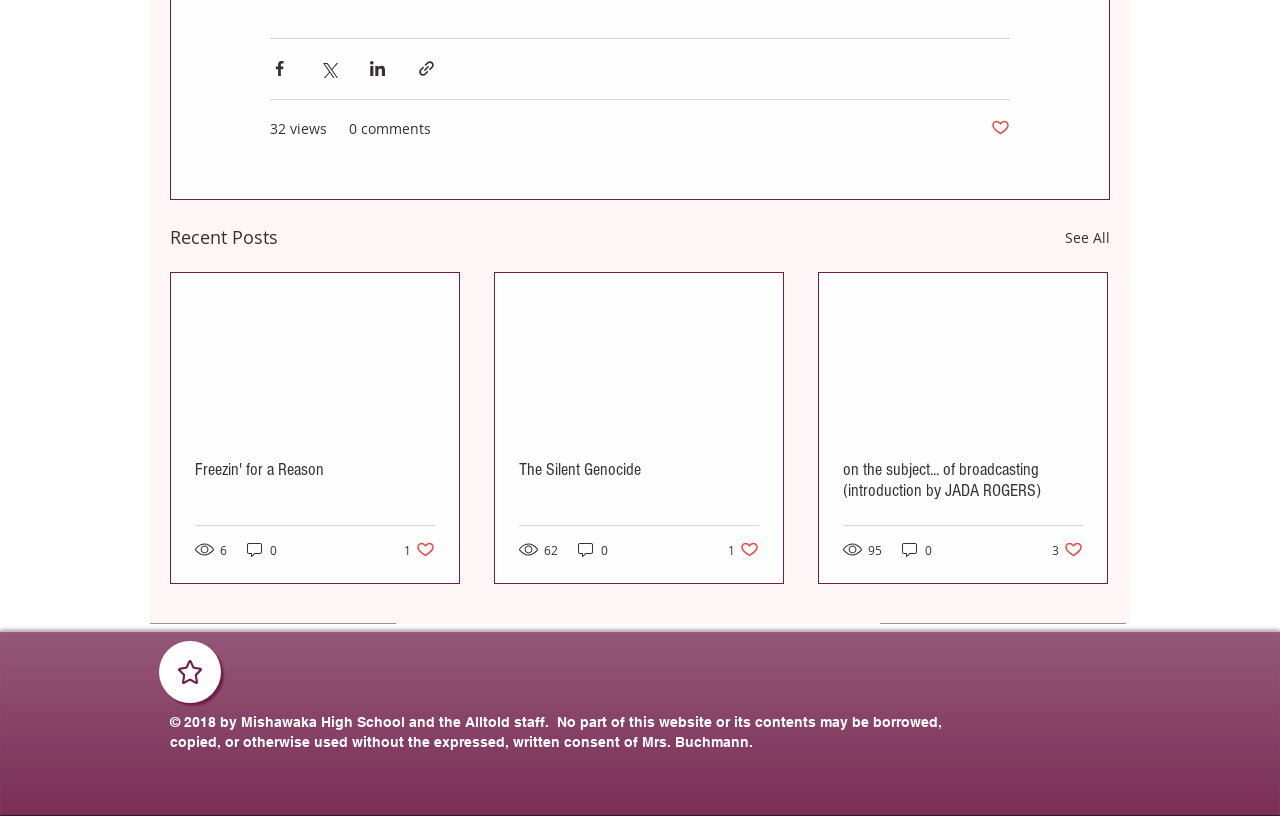Please determine the bounding box coordinates for the UI element described here. Use the format (top-left x, top-left y, bottom-right x, bottom-right y) with values bounded between 0 and 1: parent_node: Freezin' for a Reason

[0.134, 0.334, 0.359, 0.533]